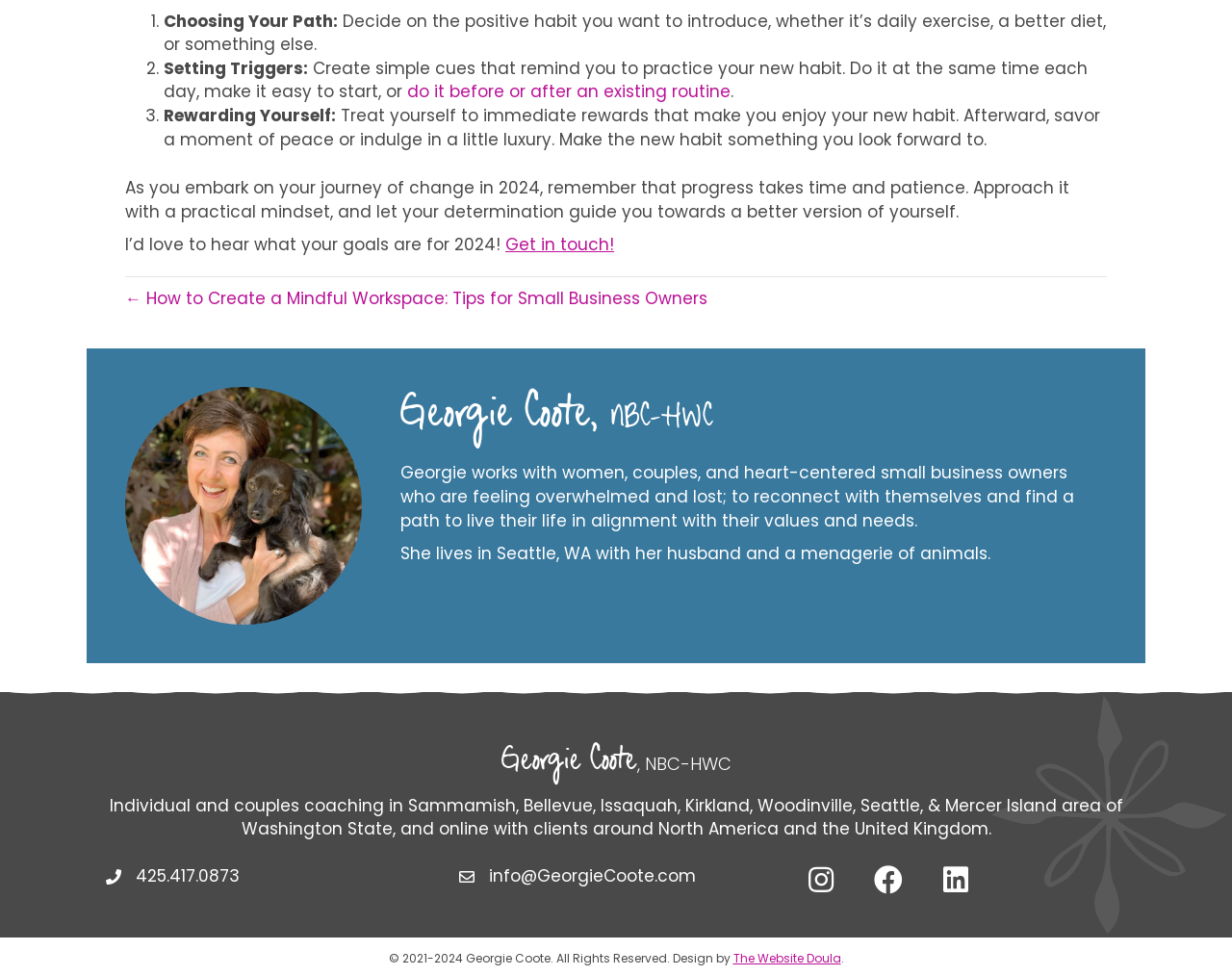Kindly determine the bounding box coordinates of the area that needs to be clicked to fulfill this instruction: "Click on 'Get in touch!' to contact the author".

[0.41, 0.239, 0.498, 0.262]